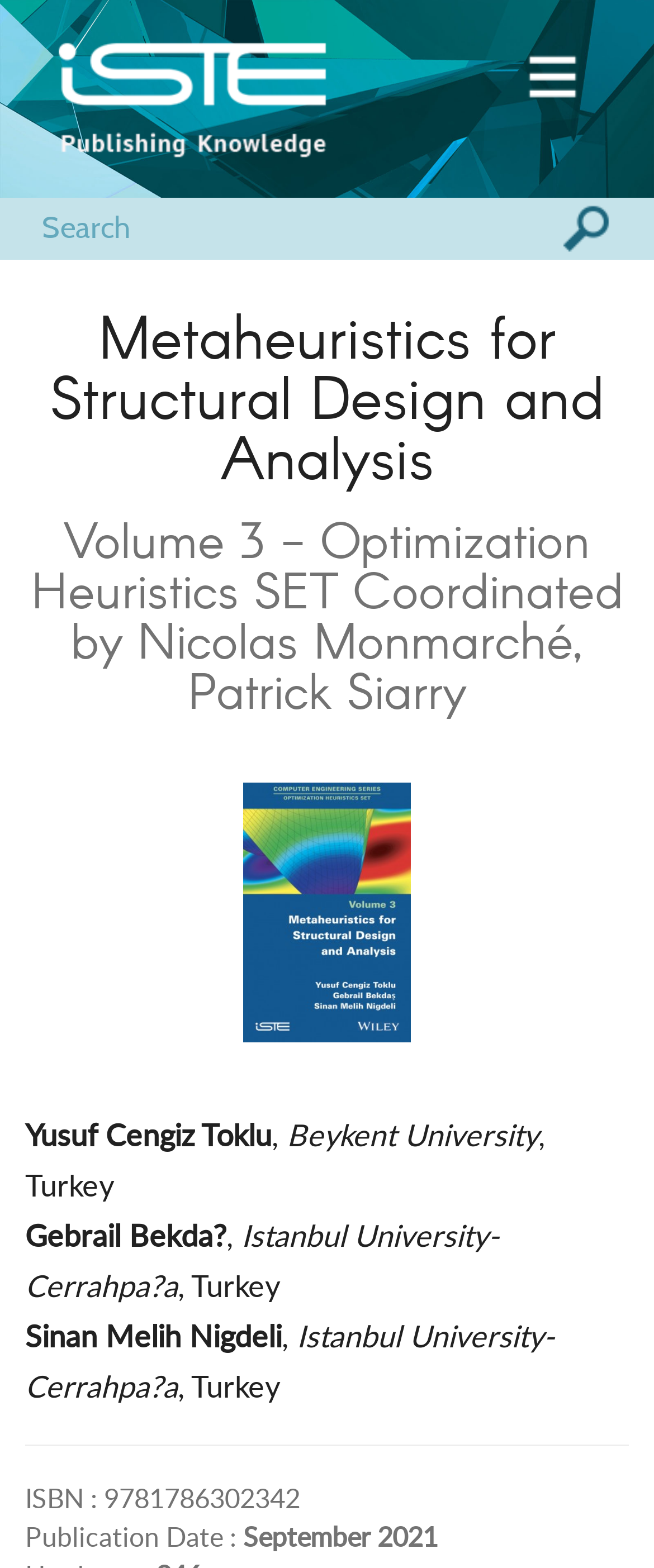Can you find and provide the main heading text of this webpage?

Metaheuristics for Structural Design and Analysis